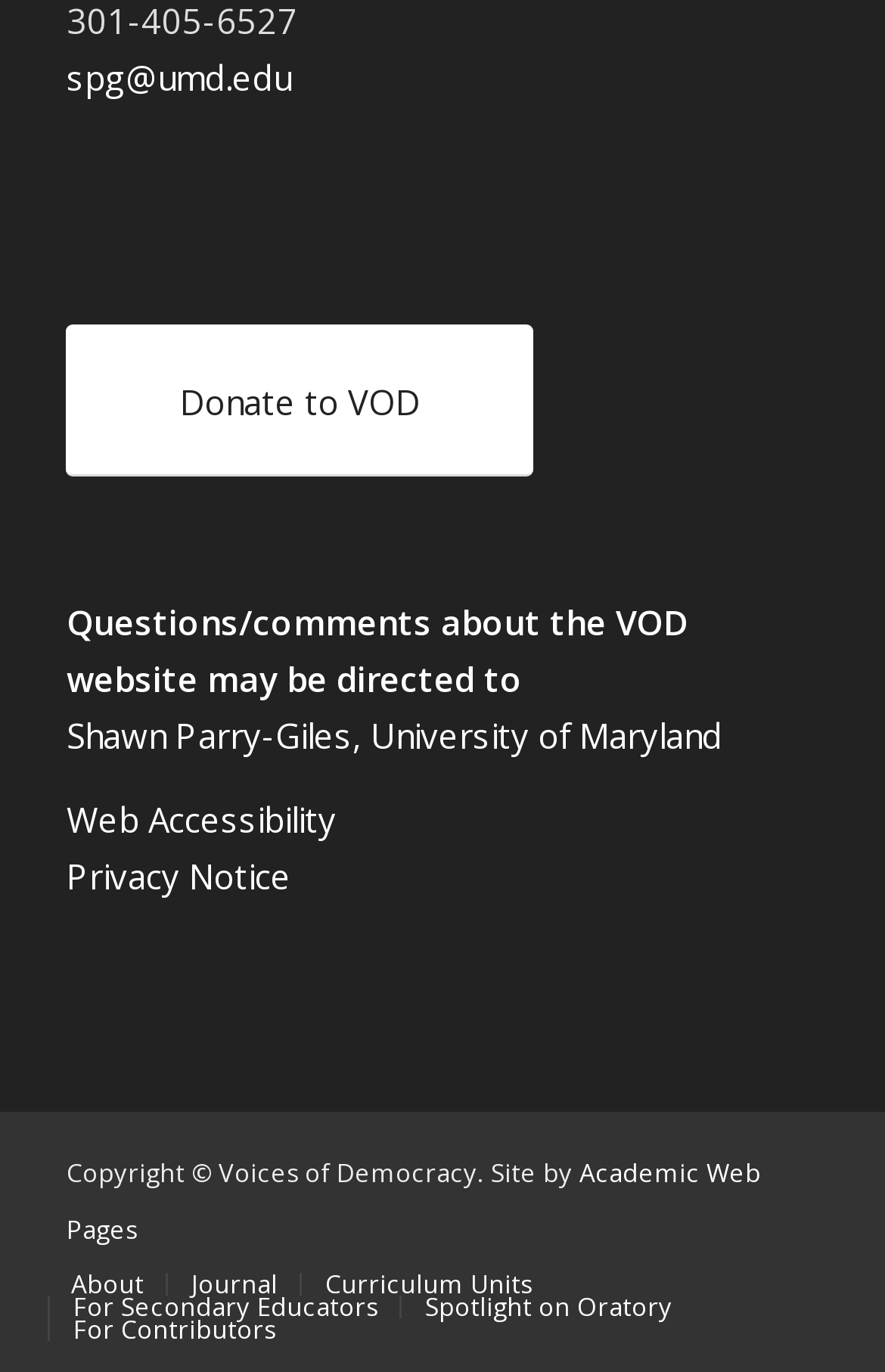Identify the bounding box coordinates of the specific part of the webpage to click to complete this instruction: "view Bathroom Supplies".

None